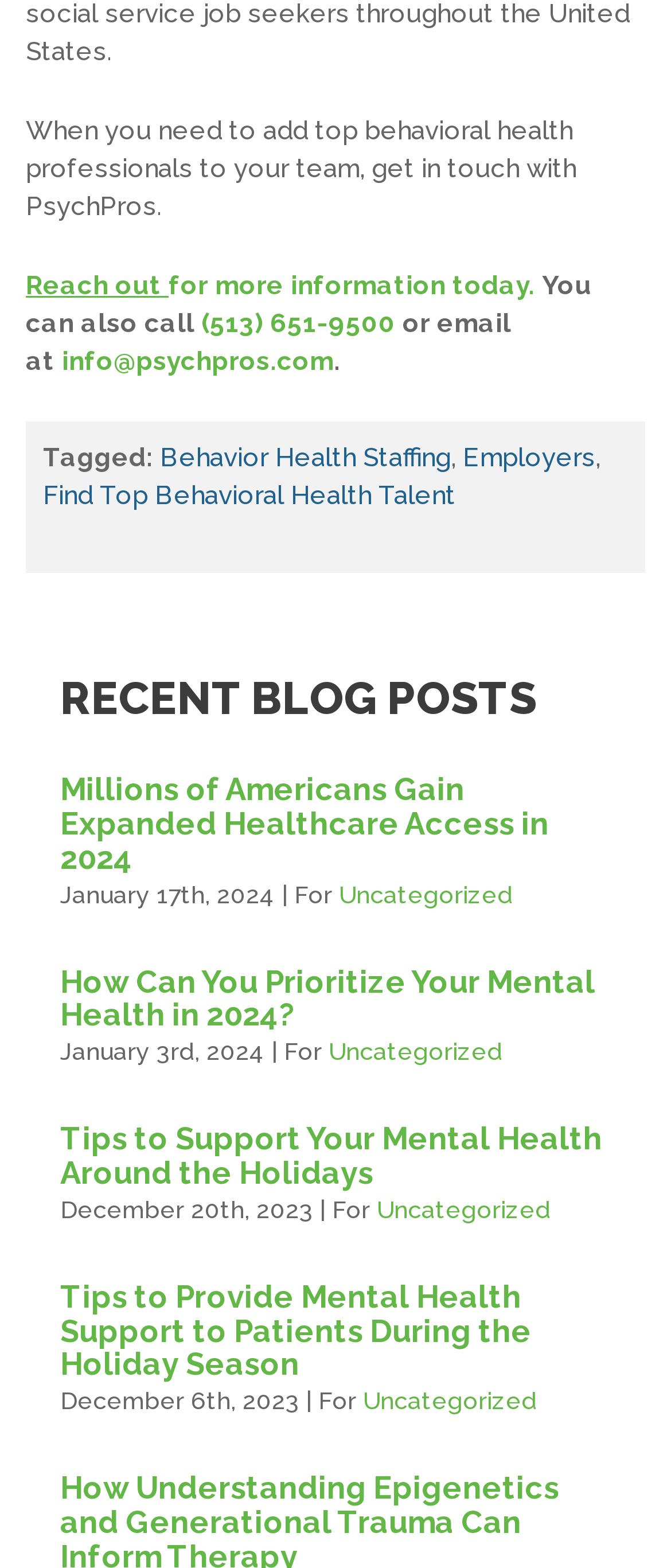Determine the bounding box coordinates of the section to be clicked to follow the instruction: "View 'Find Top Behavioral Health Talent'". The coordinates should be given as four float numbers between 0 and 1, formatted as [left, top, right, bottom].

[0.064, 0.306, 0.679, 0.327]